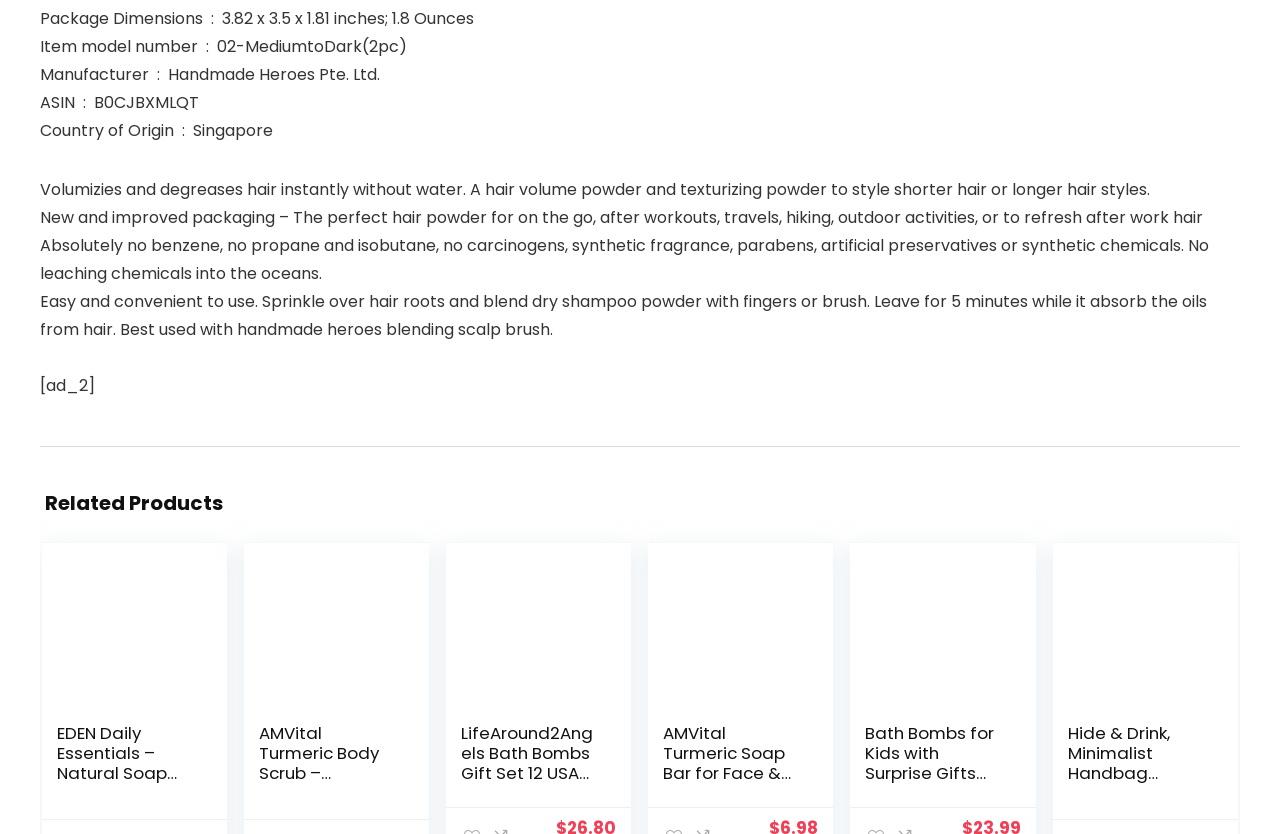What is the discount percentage of the LifeAround2Angels Bath Bombs Gift Set?
Please provide a single word or phrase answer based on the image.

27%